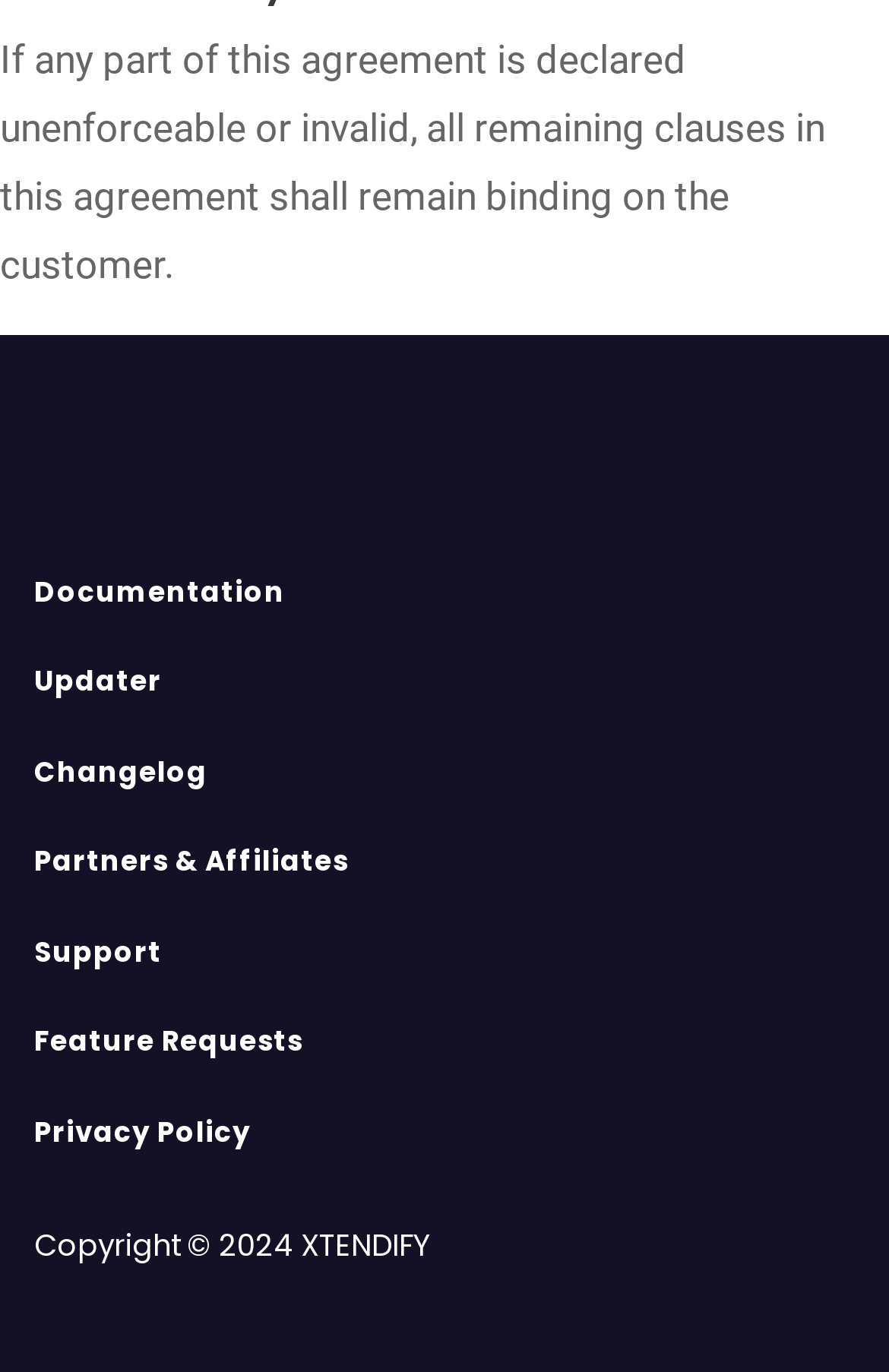Locate the bounding box coordinates of the clickable area needed to fulfill the instruction: "visit the XTENDIFY website".

[0.338, 0.892, 0.482, 0.924]